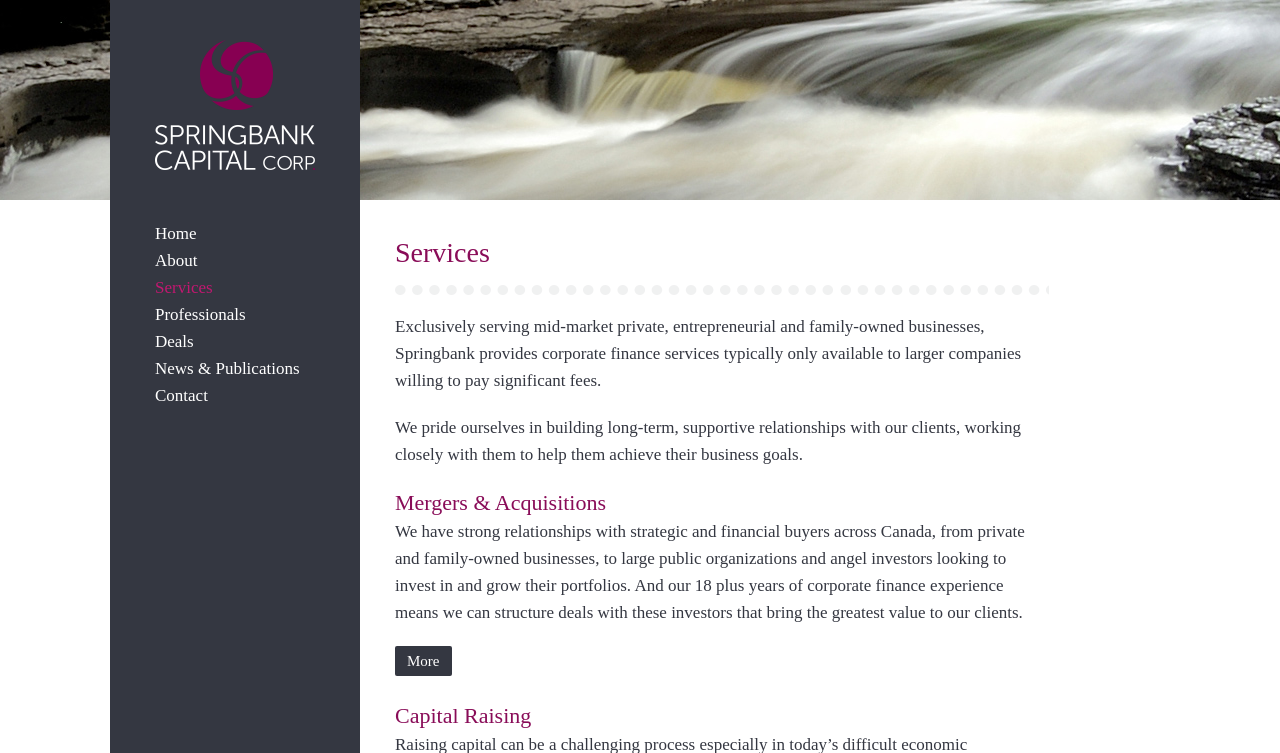Please identify the bounding box coordinates of the clickable area that will fulfill the following instruction: "Click the More link". The coordinates should be in the format of four float numbers between 0 and 1, i.e., [left, top, right, bottom].

[0.309, 0.858, 0.353, 0.898]